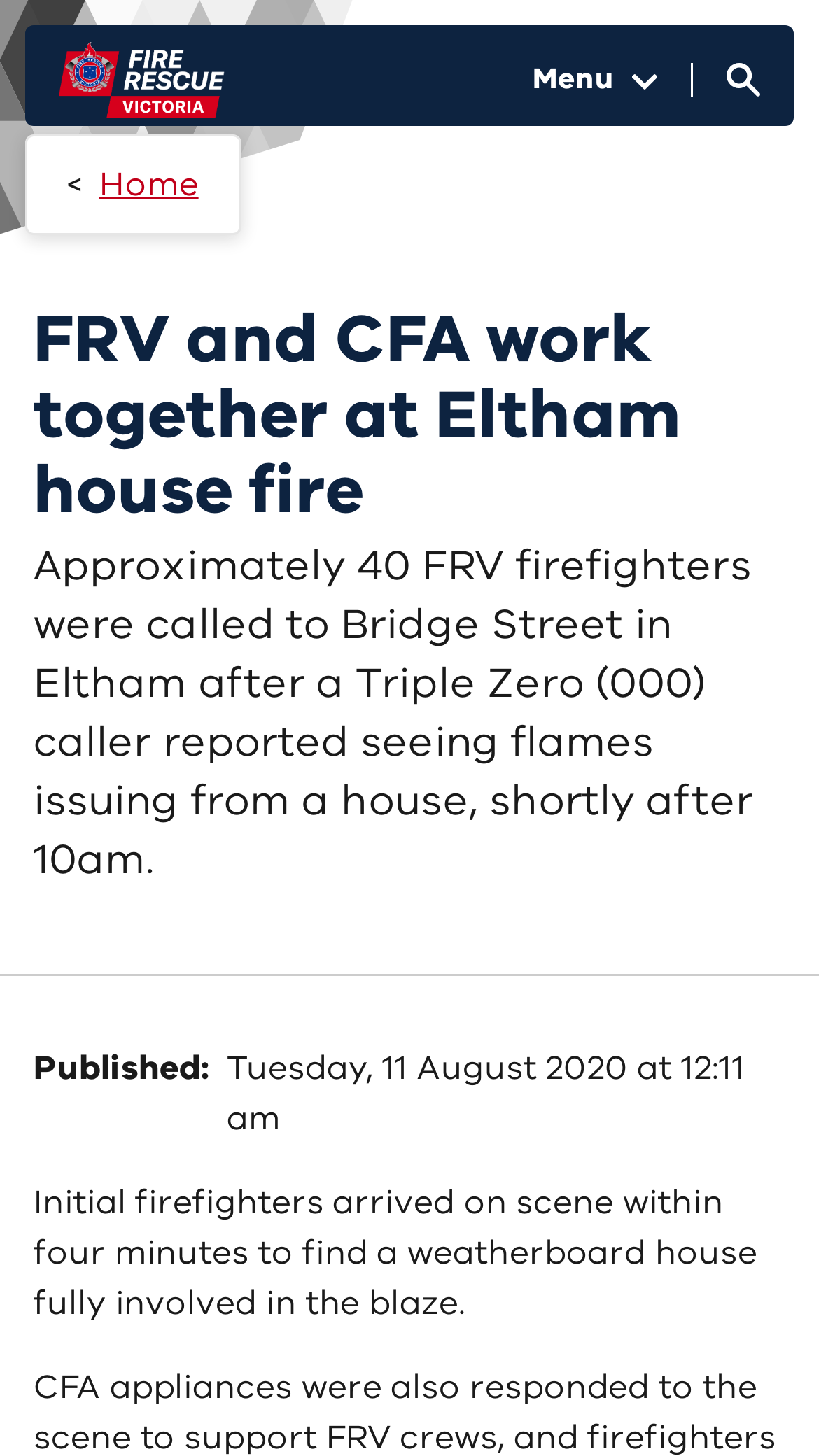Construct a comprehensive description capturing every detail on the webpage.

The webpage appears to be a news article about a house fire in Eltham, with a focus on the collaboration between Fire Rescue Victoria (FRV) and Country Fire Authority (CFA). 

At the top of the page, there is a primary navigation menu that spans the entire width of the page. Within this menu, there are two buttons, "Menu" and another button with no text, positioned on the right side. The "Menu" button is accompanied by a small image. 

Below the navigation menu, there is a breadcrumbs navigation section that takes up about a quarter of the page width. This section contains a single link to the "Home" page. 

The main content of the page is headed by a prominent heading that reads "FRV and CFA work together at Eltham house fire". This heading is positioned near the top of the page and spans about three-quarters of the page width. 

Below the heading, there is a block of text that describes the incident, including the location and time of the fire. This text is followed by a description list that provides additional details, such as the publication date and time. 

Further down the page, there is another block of text that continues the story, describing the response of the firefighters. 

At the bottom of the page, there is a link and a small image, positioned on the right side.